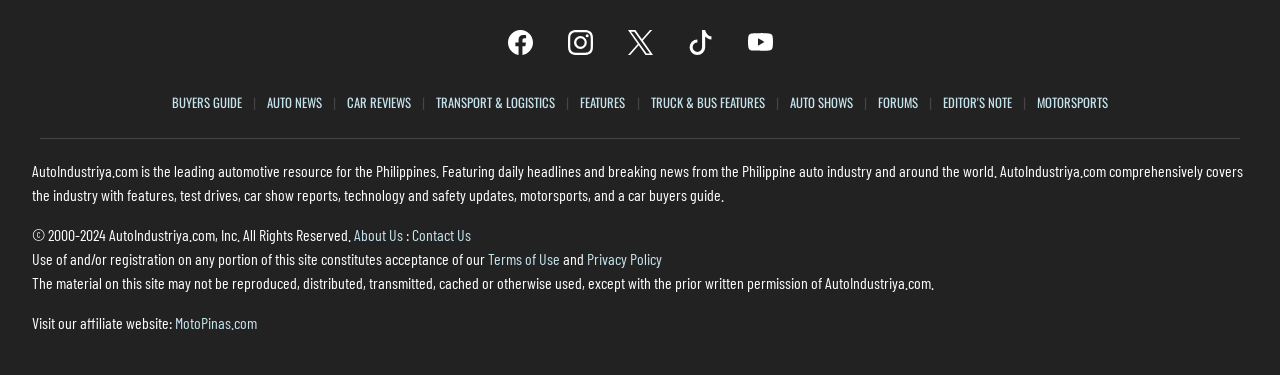What is the name of the affiliate website mentioned?
Based on the image, provide a one-word or brief-phrase response.

MotoPinas.com